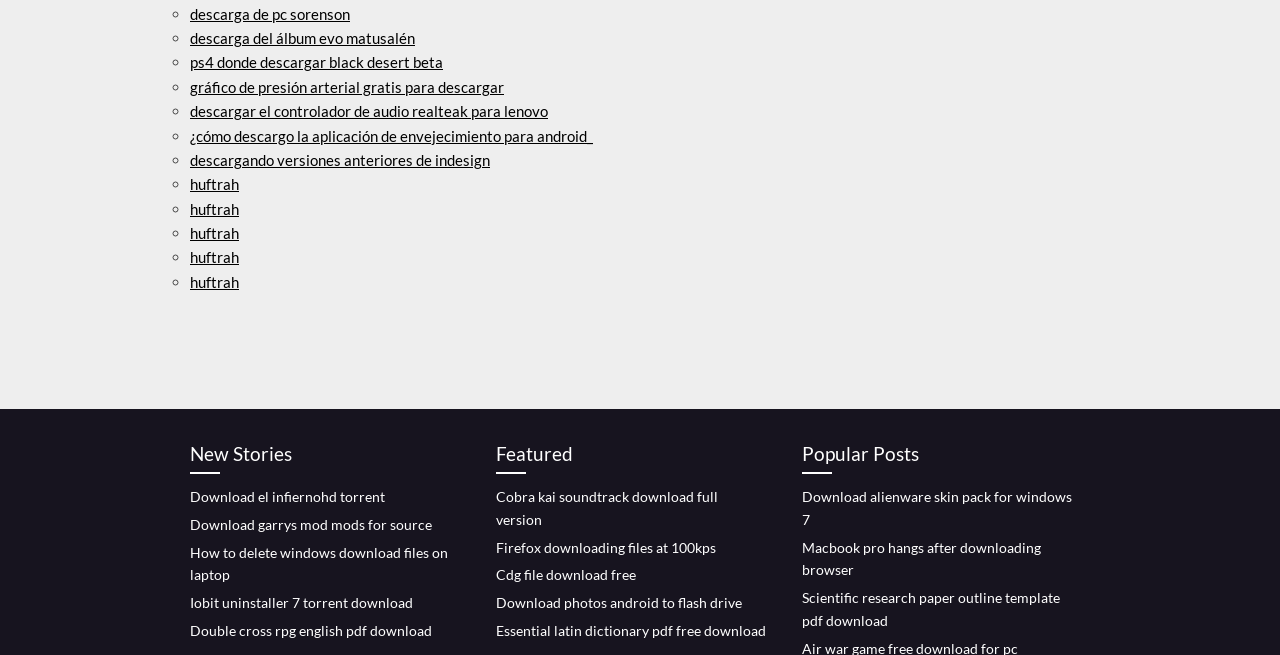Please answer the following question using a single word or phrase: 
What is the common theme among the download links?

Digital content